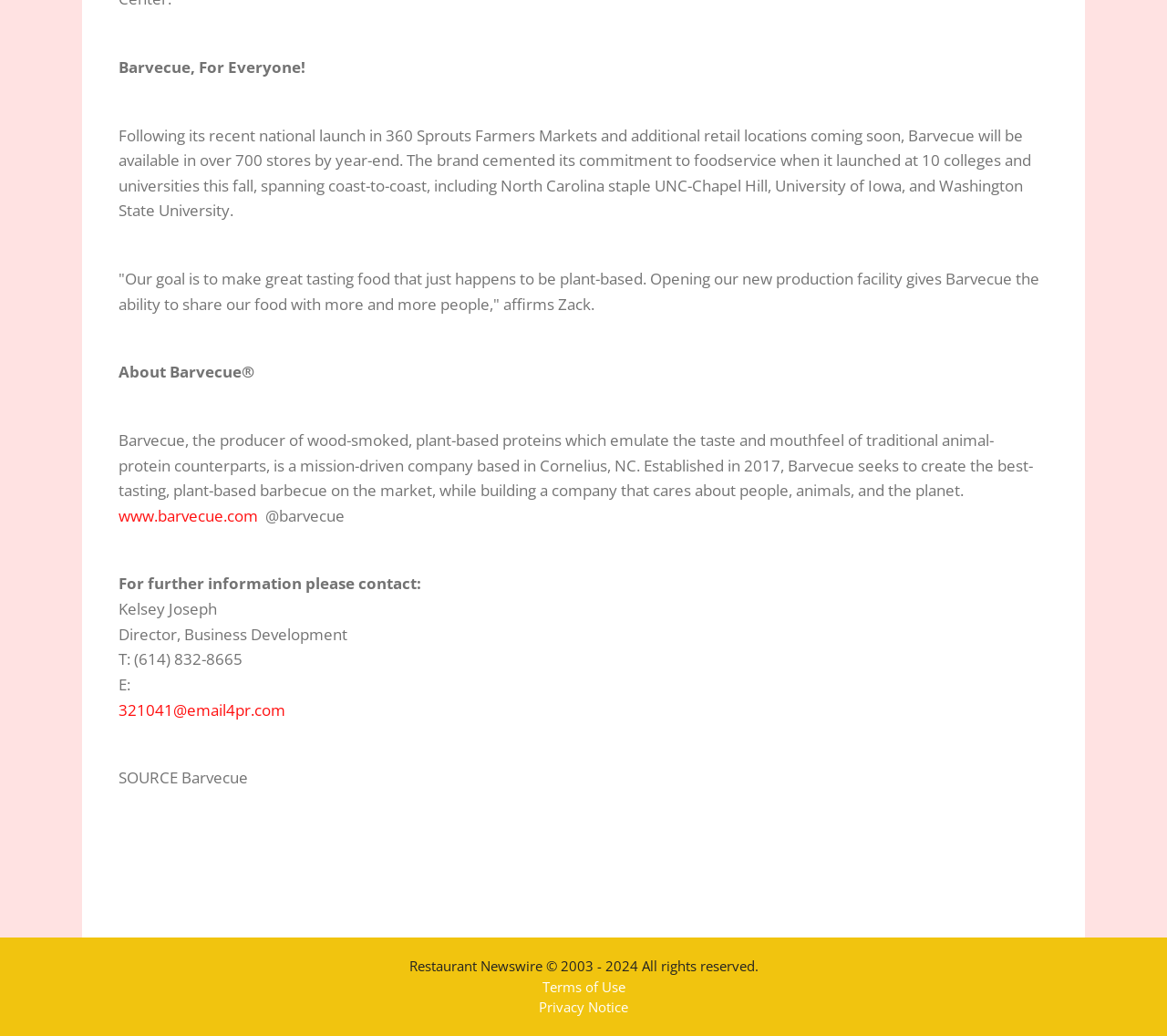What is the website of Barvecue?
Based on the image, give a one-word or short phrase answer.

www.barvecue.com